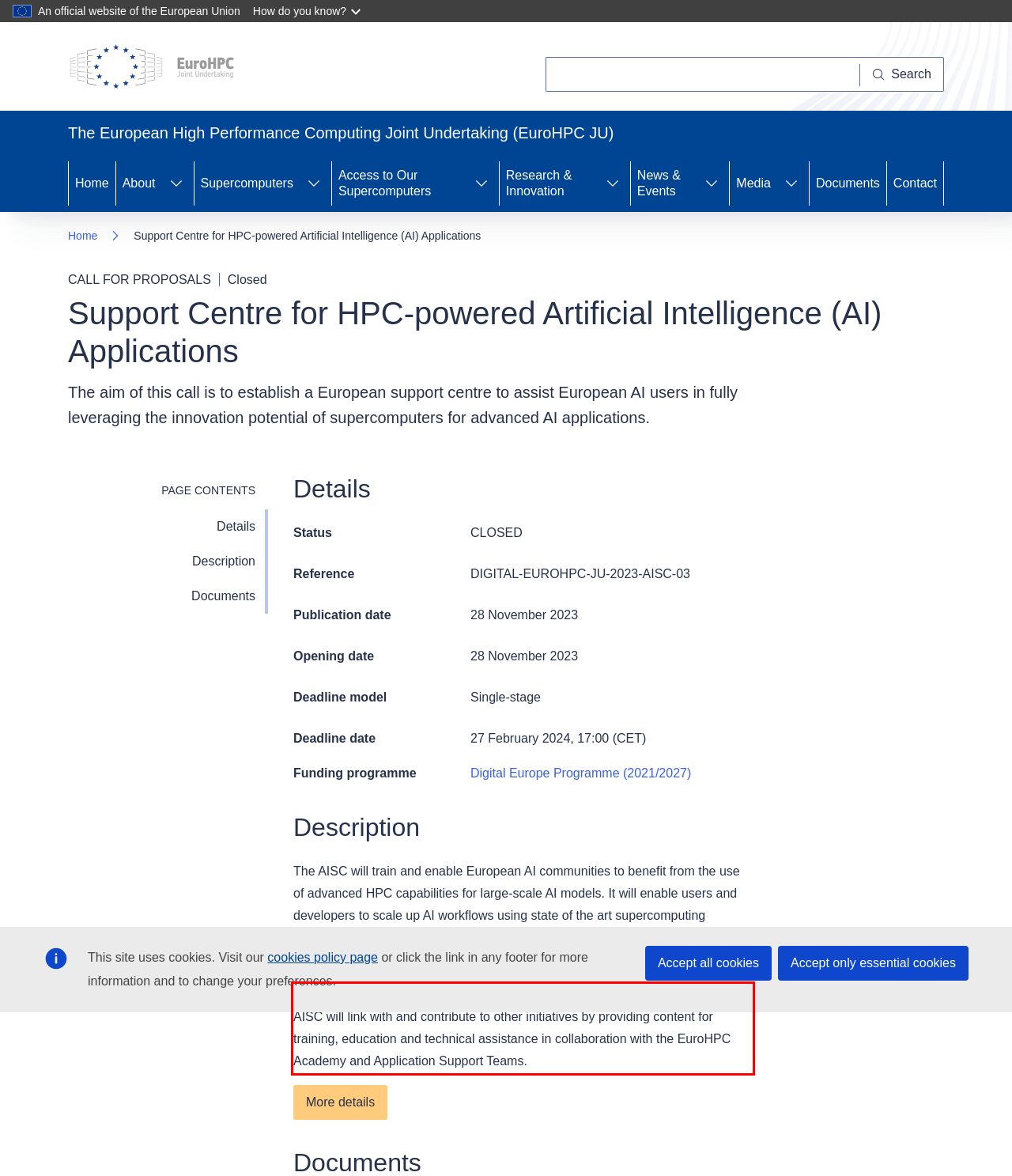You have a webpage screenshot with a red rectangle surrounding a UI element. Extract the text content from within this red bounding box.

As a European contact point and knowledge hub for large scale AI technology, the AISC will link with and contribute to other initiatives by providing content for training, education and technical assistance in collaboration with the EuroHPC Academy and Application Support Teams.